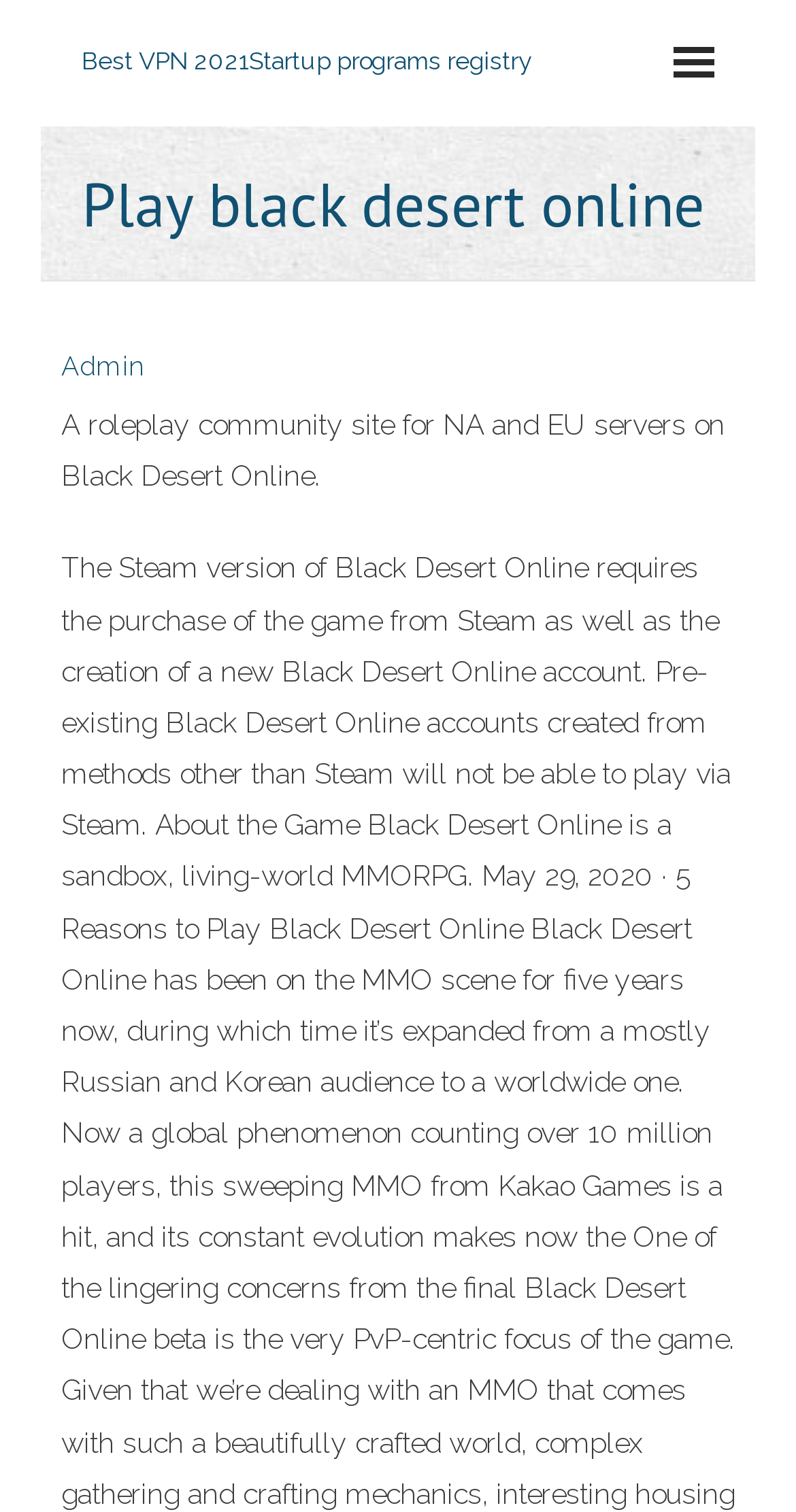Determine the bounding box coordinates (top-left x, top-left y, bottom-right x, bottom-right y) of the UI element described in the following text: Best VPN 2021Startup programs registry

[0.103, 0.031, 0.669, 0.05]